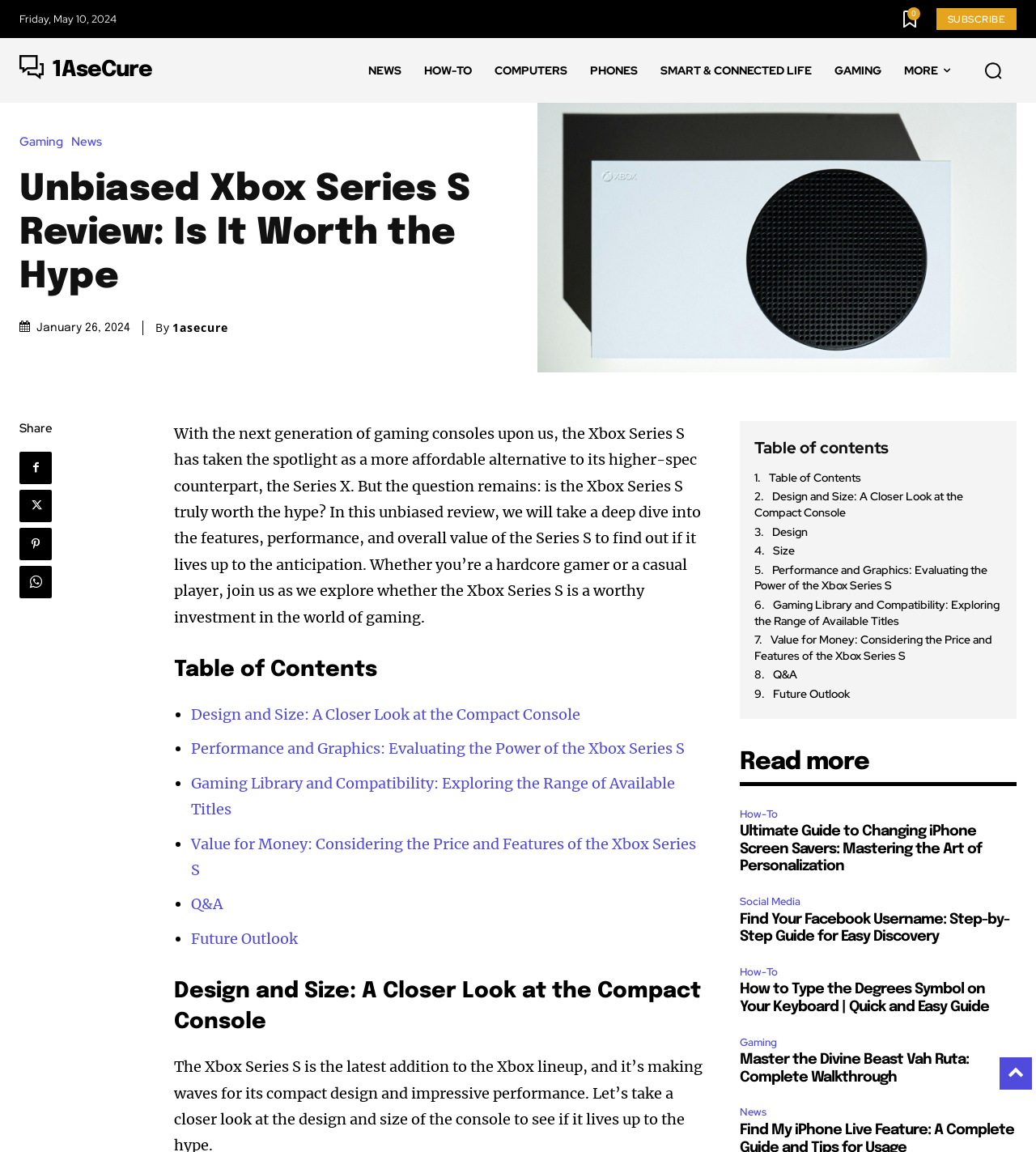Identify the bounding box coordinates for the UI element described as follows: Table of ⁢Contents. Use the format (top-left x, top-left y, bottom-right x, bottom-right y) and ensure all values are floating point numbers between 0 and 1.

[0.728, 0.408, 0.967, 0.422]